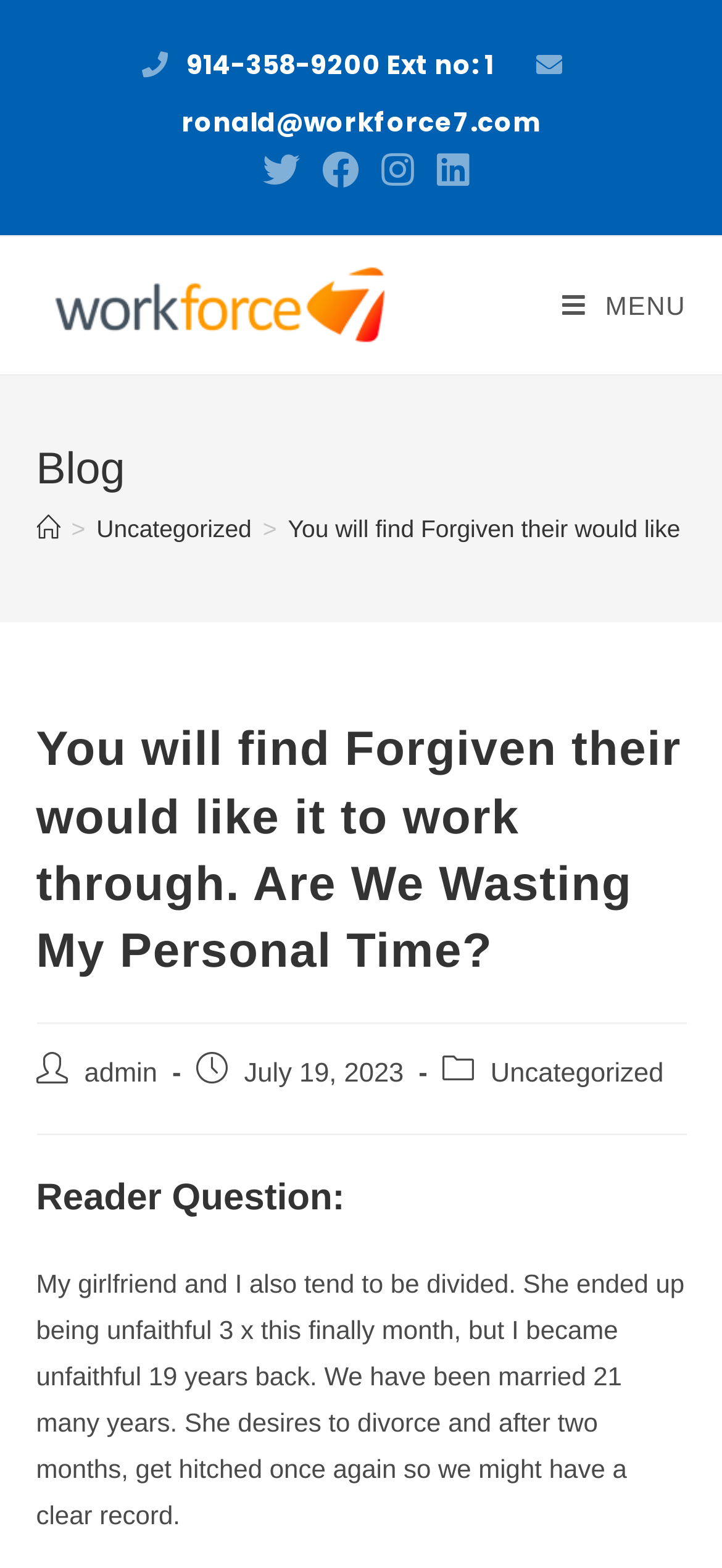How long have the couple been married?
Please answer the question as detailed as possible.

I found the duration of the couple's marriage by looking at the static text element with the bounding box coordinates [0.338, 0.675, 0.559, 0.694]. The text content of this element is 'July 19, 2023', but I also found a mention of '21 many years' in the same paragraph, which is likely the duration of their marriage.